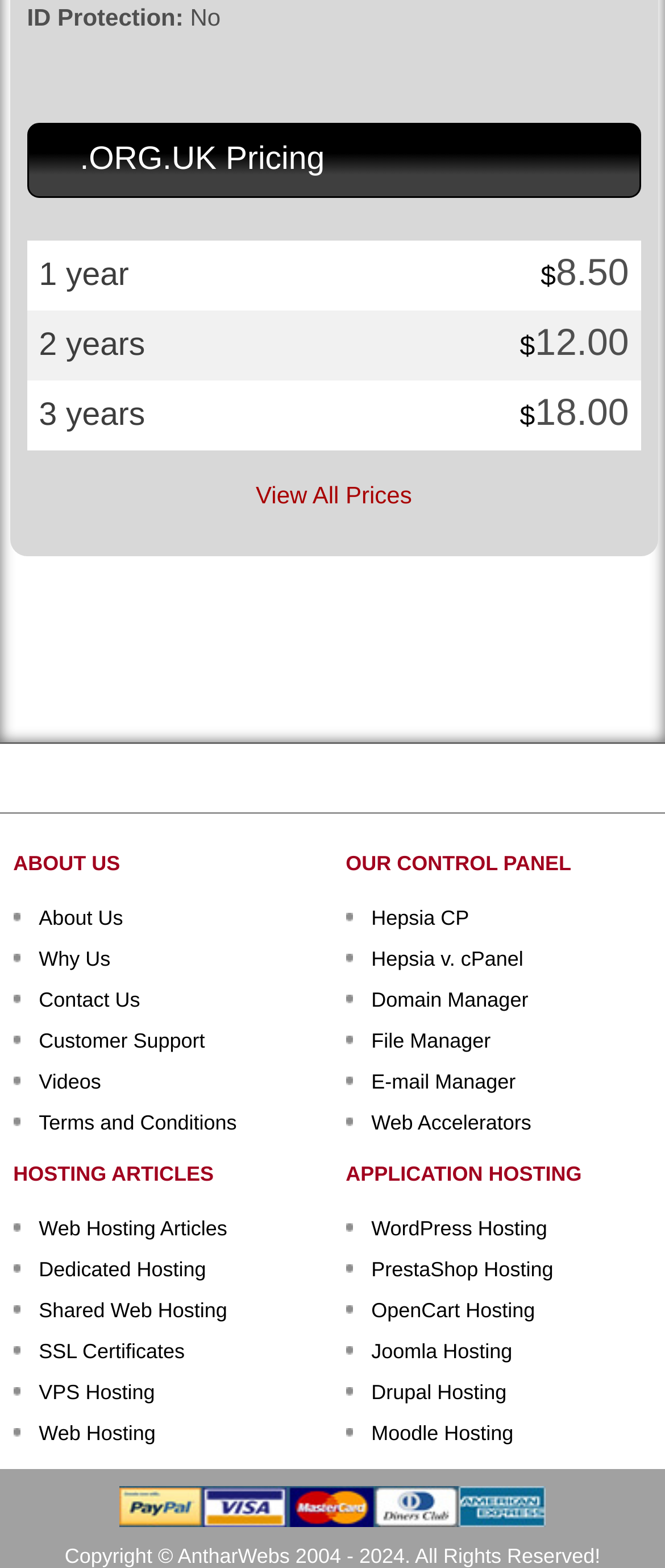Kindly determine the bounding box coordinates of the area that needs to be clicked to fulfill this instruction: "Learn about the company".

[0.058, 0.578, 0.185, 0.593]